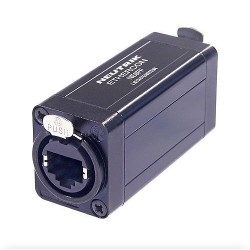Elaborate on the details you observe in the image.

The image features a Neutrik NE8FF Ethercon Joiner, a crucial component for professional audio and video applications. This joiner provides a reliable connection for Ethernet cables, featuring a robust design suitable for rugged environments. The visible side of the joiner indicates the 'PUSH' function, ensuring straightforward operation during setup and maintenance. This product is part of a series of high-quality Neutrik connectors, known for their durability and effectiveness in providing stable connections in demanding scenarios, and is priced at $34.99.